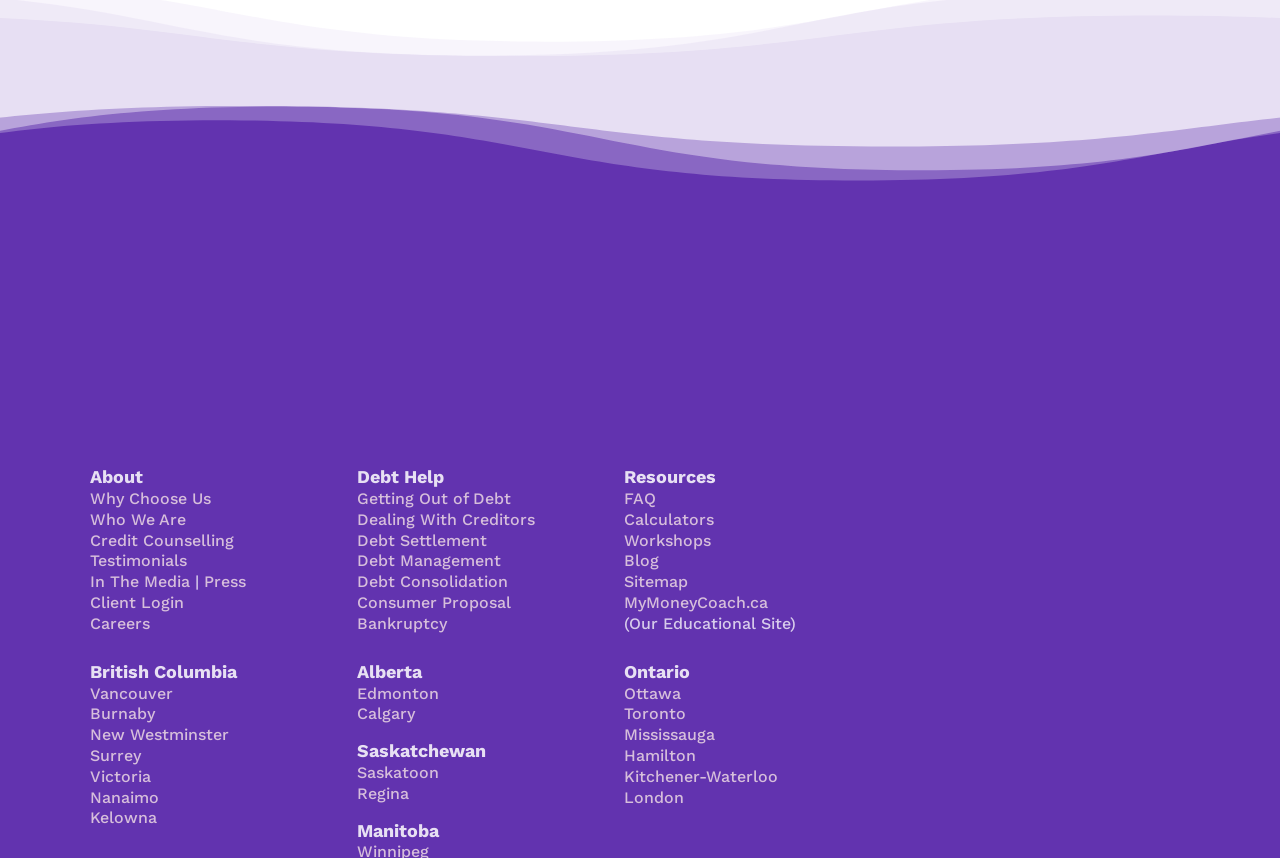Find the bounding box coordinates of the element you need to click on to perform this action: 'Read the blog'. The coordinates should be represented by four float values between 0 and 1, in the format [left, top, right, bottom].

[0.487, 0.643, 0.515, 0.665]